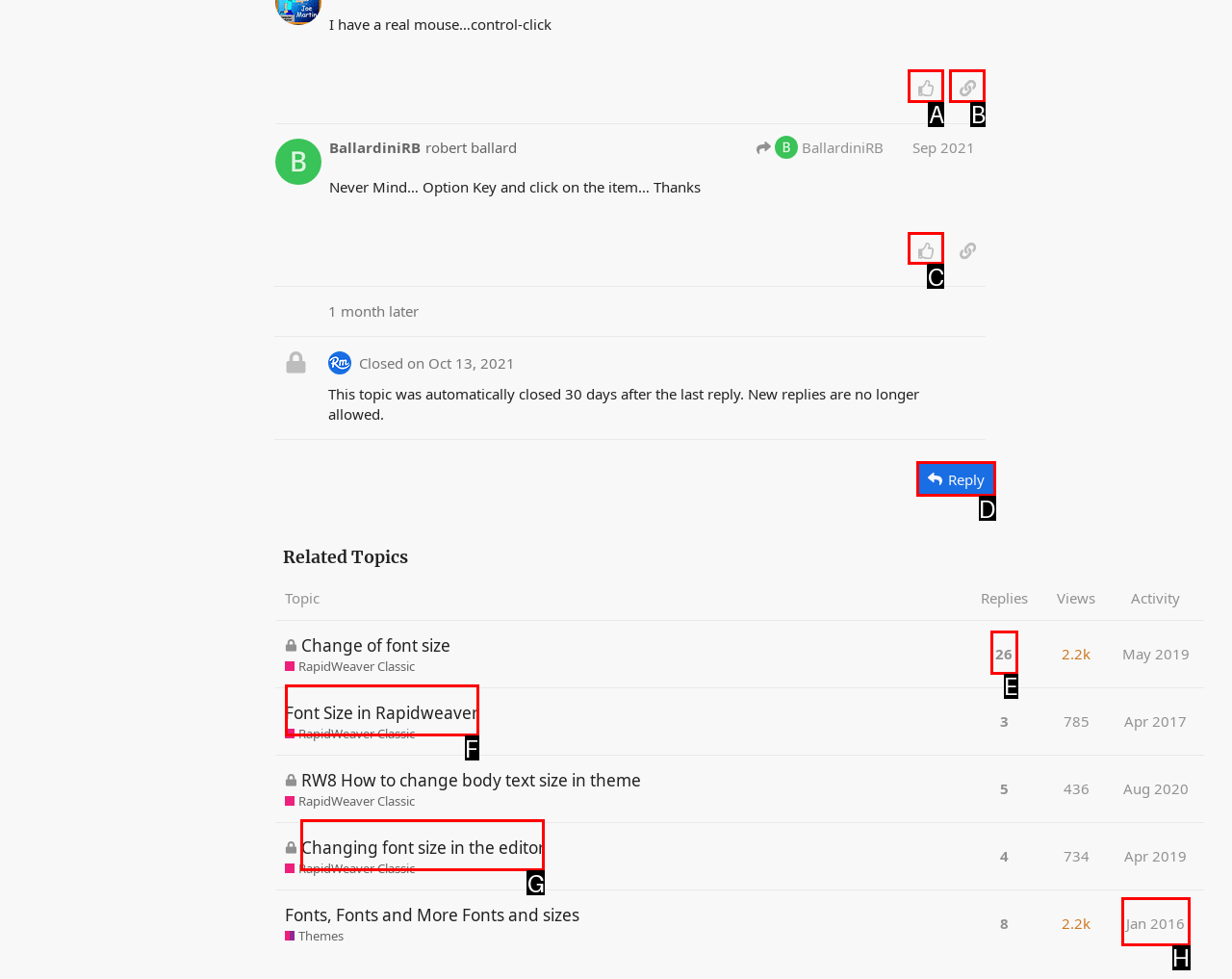Tell me which one HTML element I should click to complete the following task: Click the 'Reply' button Answer with the option's letter from the given choices directly.

D